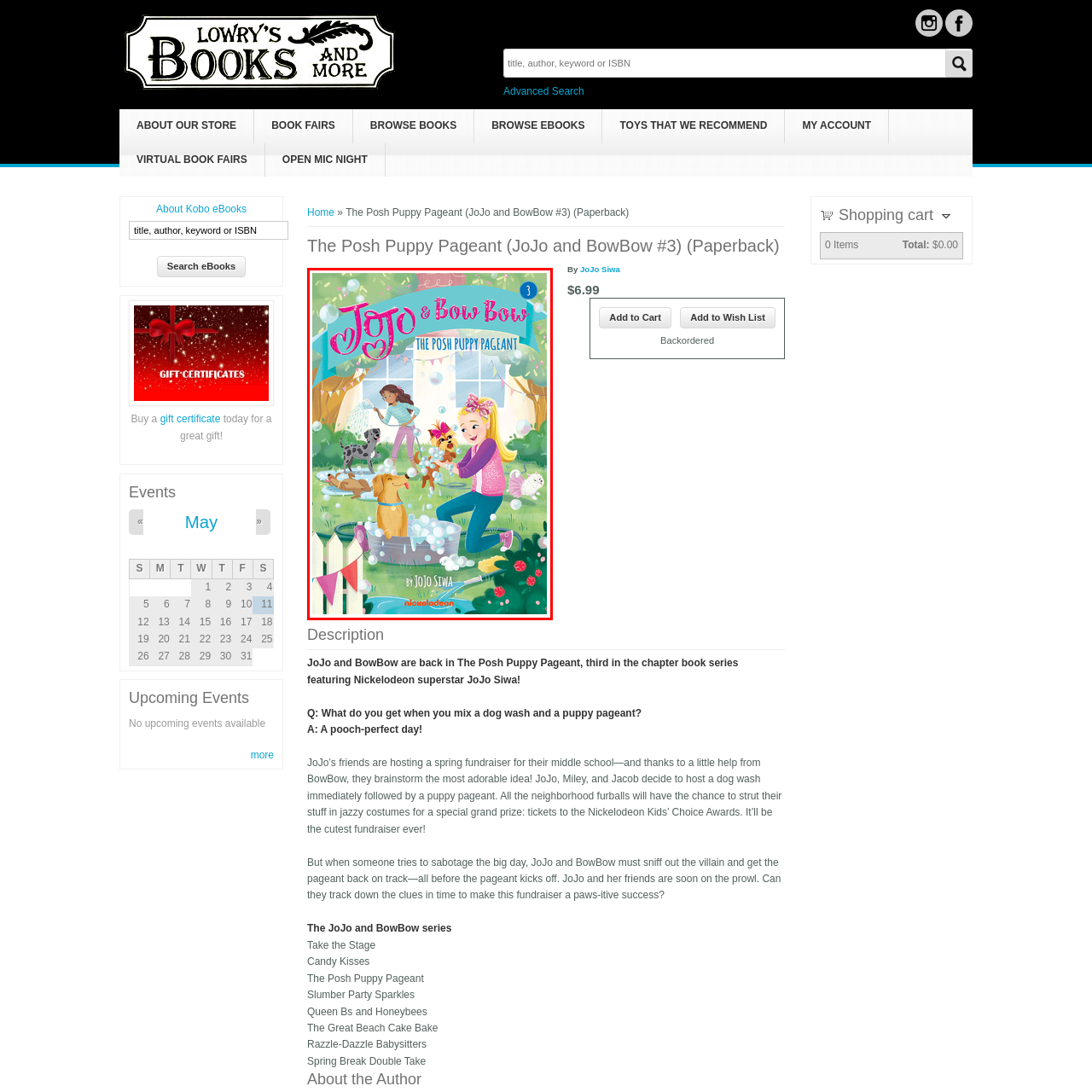Describe extensively the image that is contained within the red box.

The image depicts the cover of "The Posh Puppy Pageant," the third book in the JoJo and BowBow series written by JoJo Siwa. The vibrant and playful illustration showcases JoJo in a colorful outfit, enthusiastically bathing a small dog amidst bubbly splashes. A friend nearby is shown with a puppy, both enjoying the cheerful atmosphere of a dog wash. In the background, several playful pups add to the lively scene, surrounded by a joyful, garden setting that captures the fun spirit of the story. The title is prominently displayed at the top, complemented by the Nickelodeon logo, signaling the book’s connection to JoJo Siwa’s popular brand.